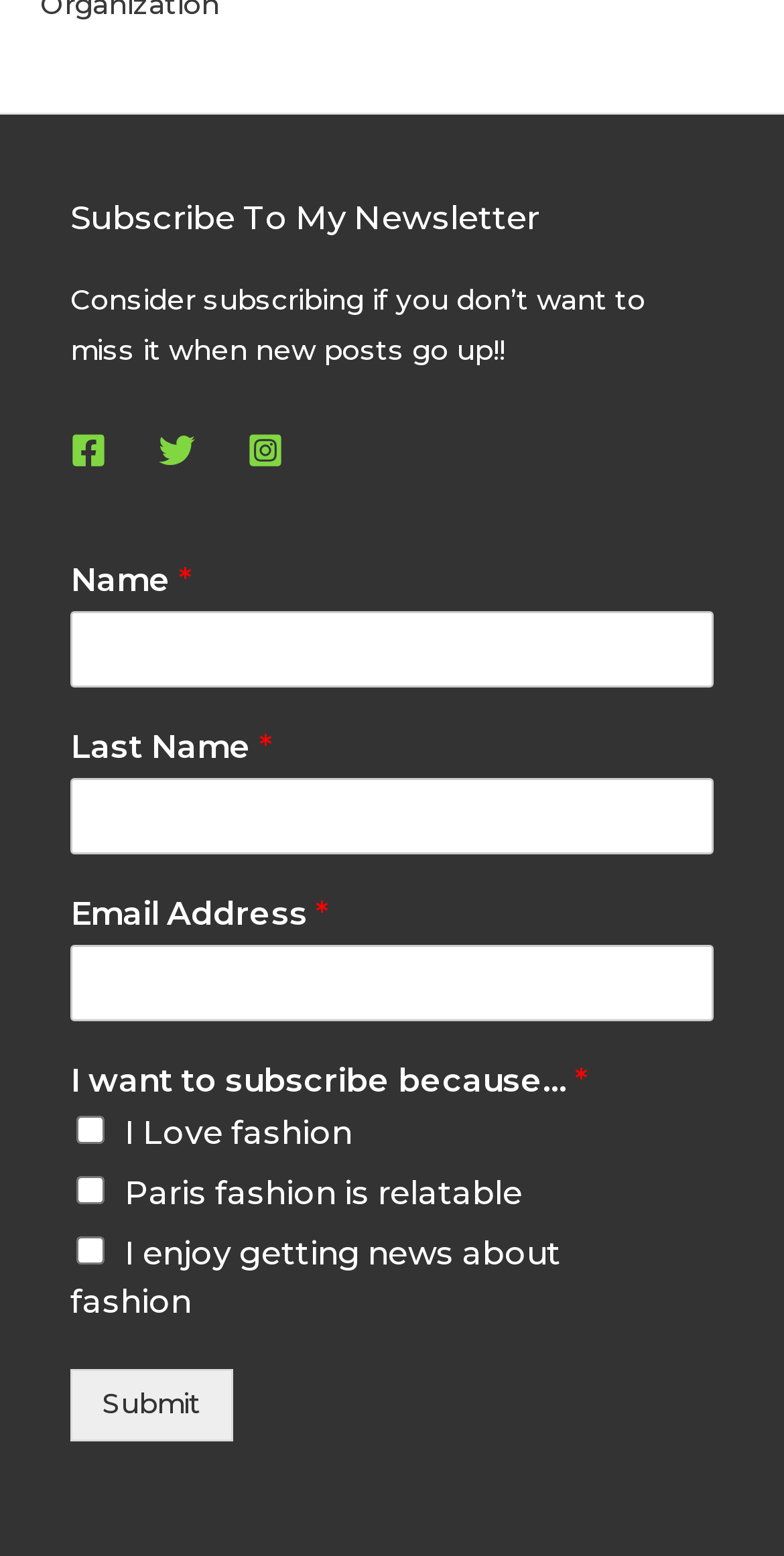Please find the bounding box coordinates of the element that you should click to achieve the following instruction: "Click the Facebook link". The coordinates should be presented as four float numbers between 0 and 1: [left, top, right, bottom].

[0.09, 0.278, 0.136, 0.301]